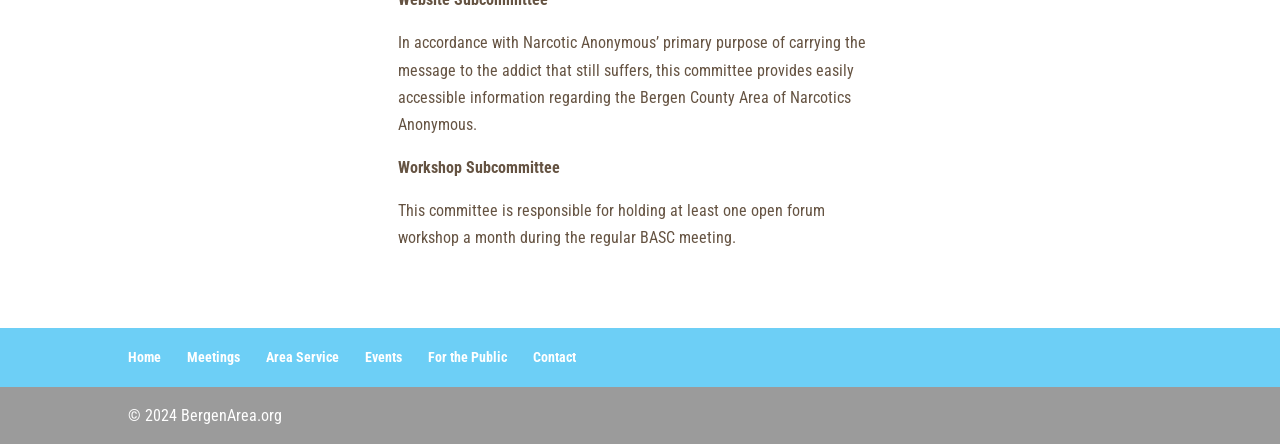Please answer the following query using a single word or phrase: 
What is the name of the website?

BergenArea.org